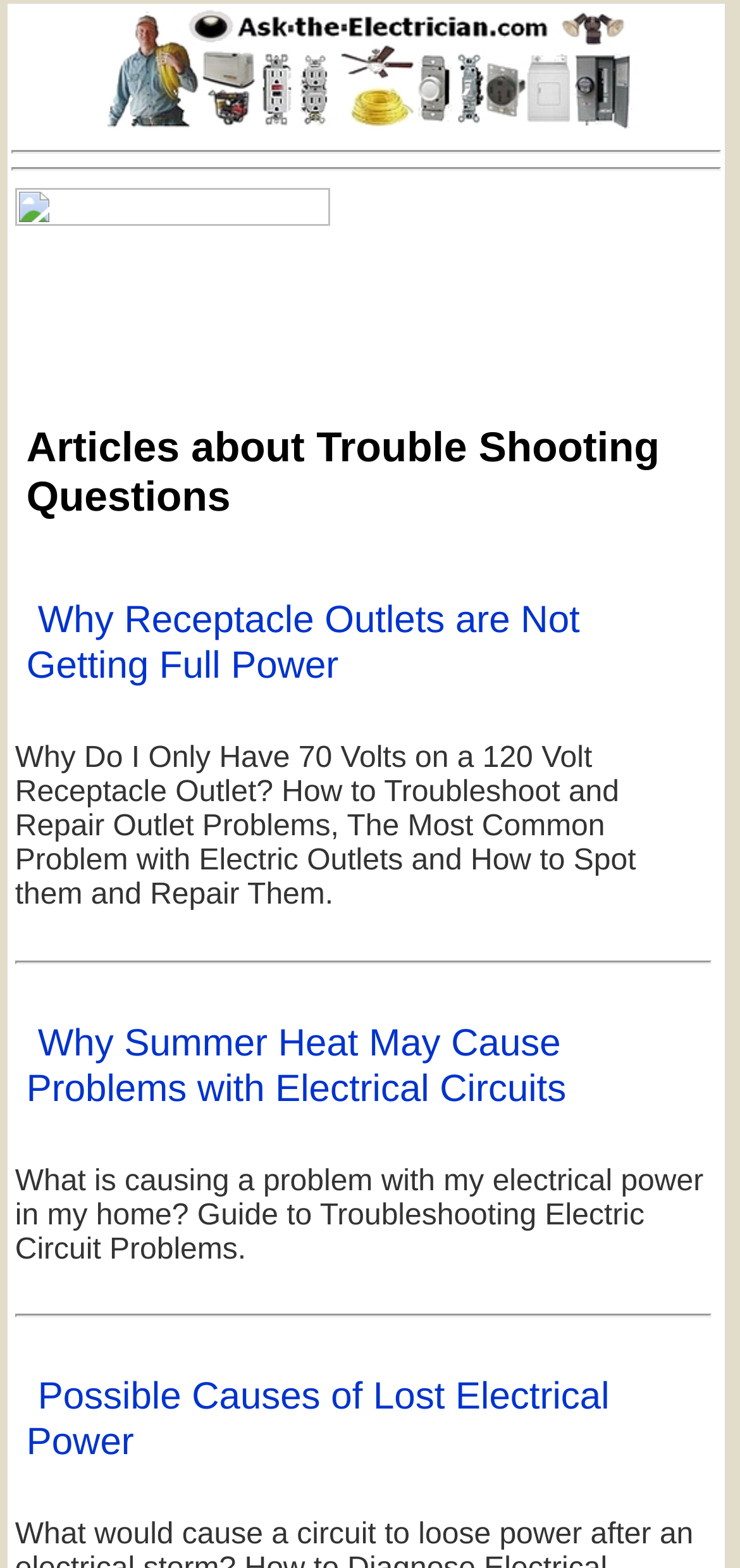What is the title of the second heading?
Please provide a single word or phrase as your answer based on the image.

Why Receptacle Outlets are Not Getting Full Power